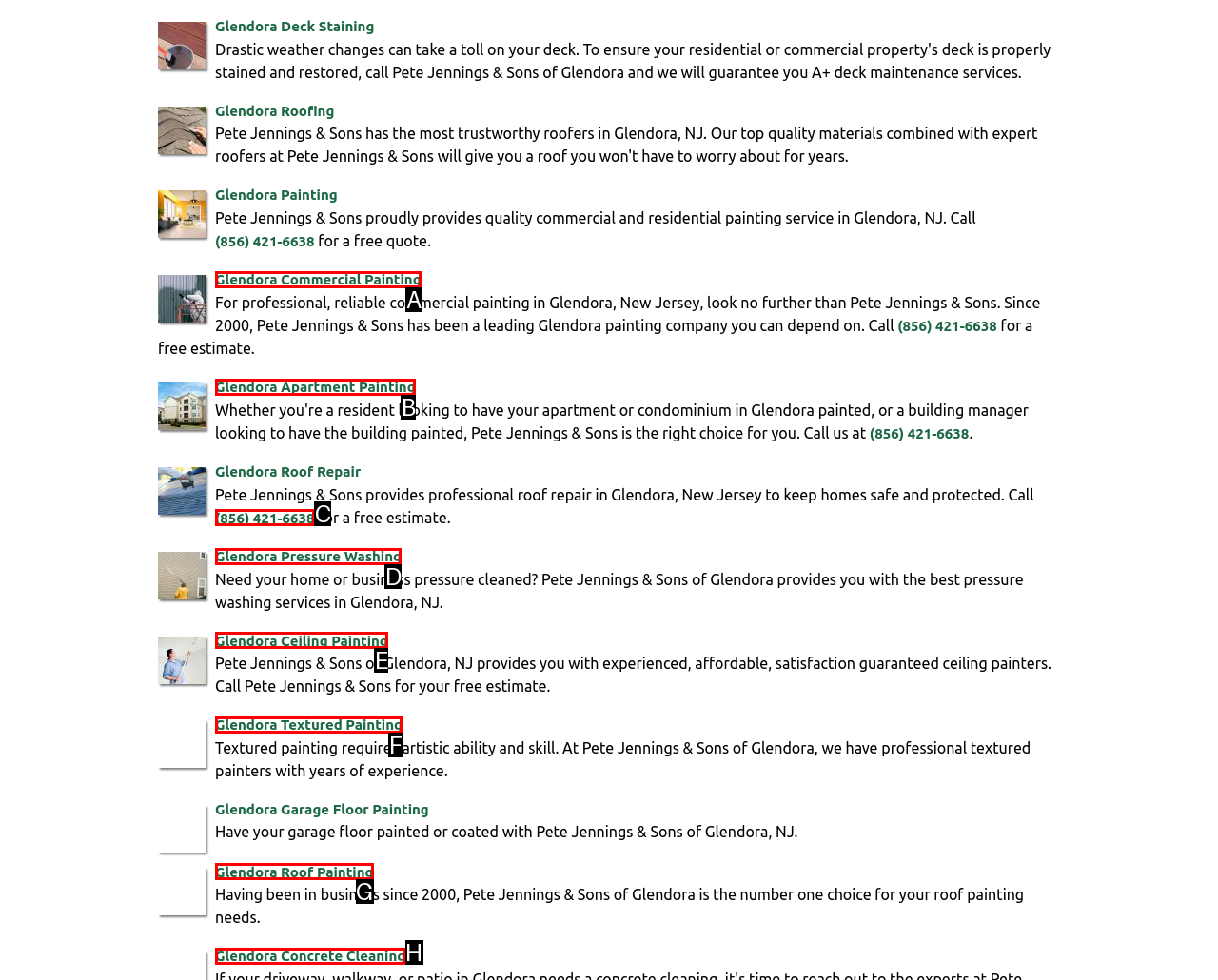Tell me which one HTML element best matches the description: Glendora Textured Painting Answer with the option's letter from the given choices directly.

F